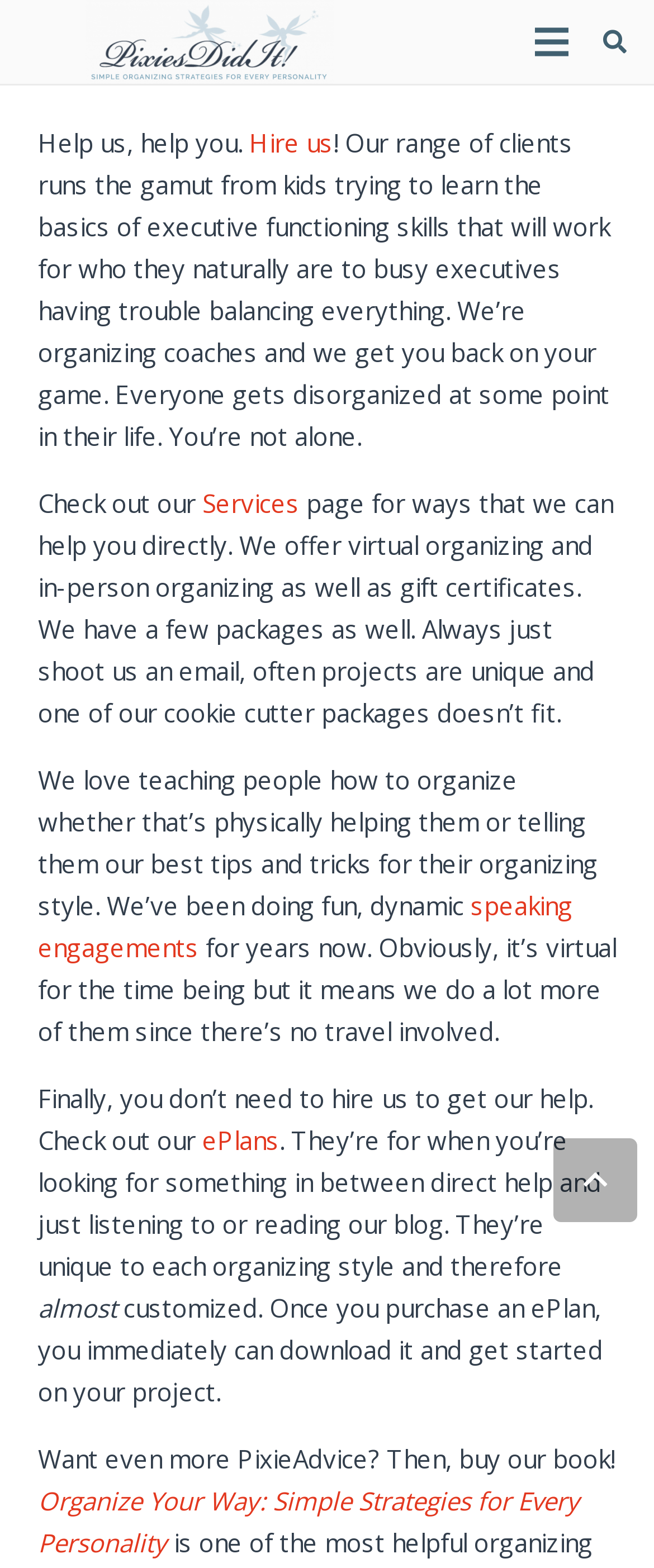Provide a thorough and detailed response to the question by examining the image: 
What is the purpose of their ePlans?

I found that their ePlans are for when you're looking for something in between direct help and just listening to or reading their blog, as mentioned in the text 'Check out our ePlans. They’re for when you’re looking for something in between direct help and just listening to or reading our blog.'